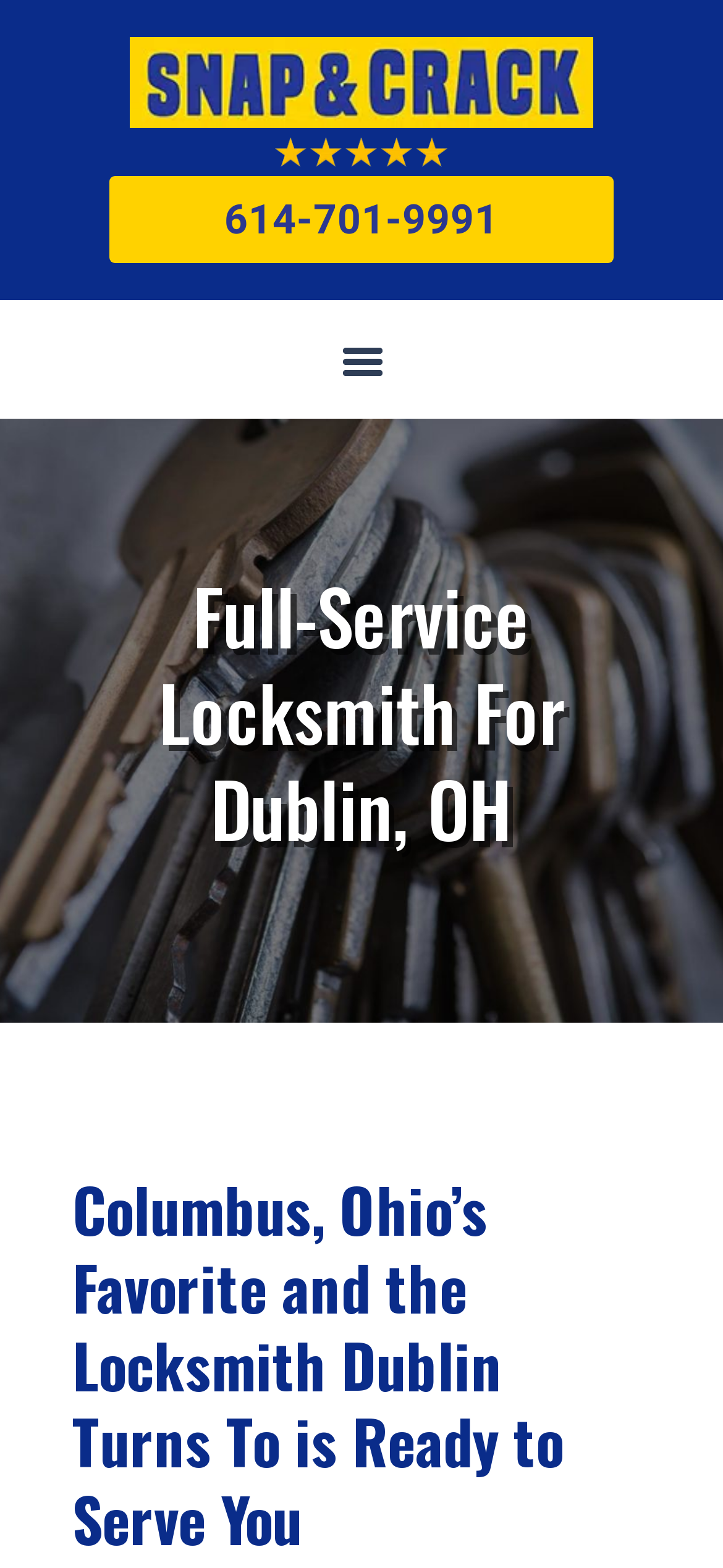Answer the question briefly using a single word or phrase: 
Where is the locksmith company located?

Dublin, OH